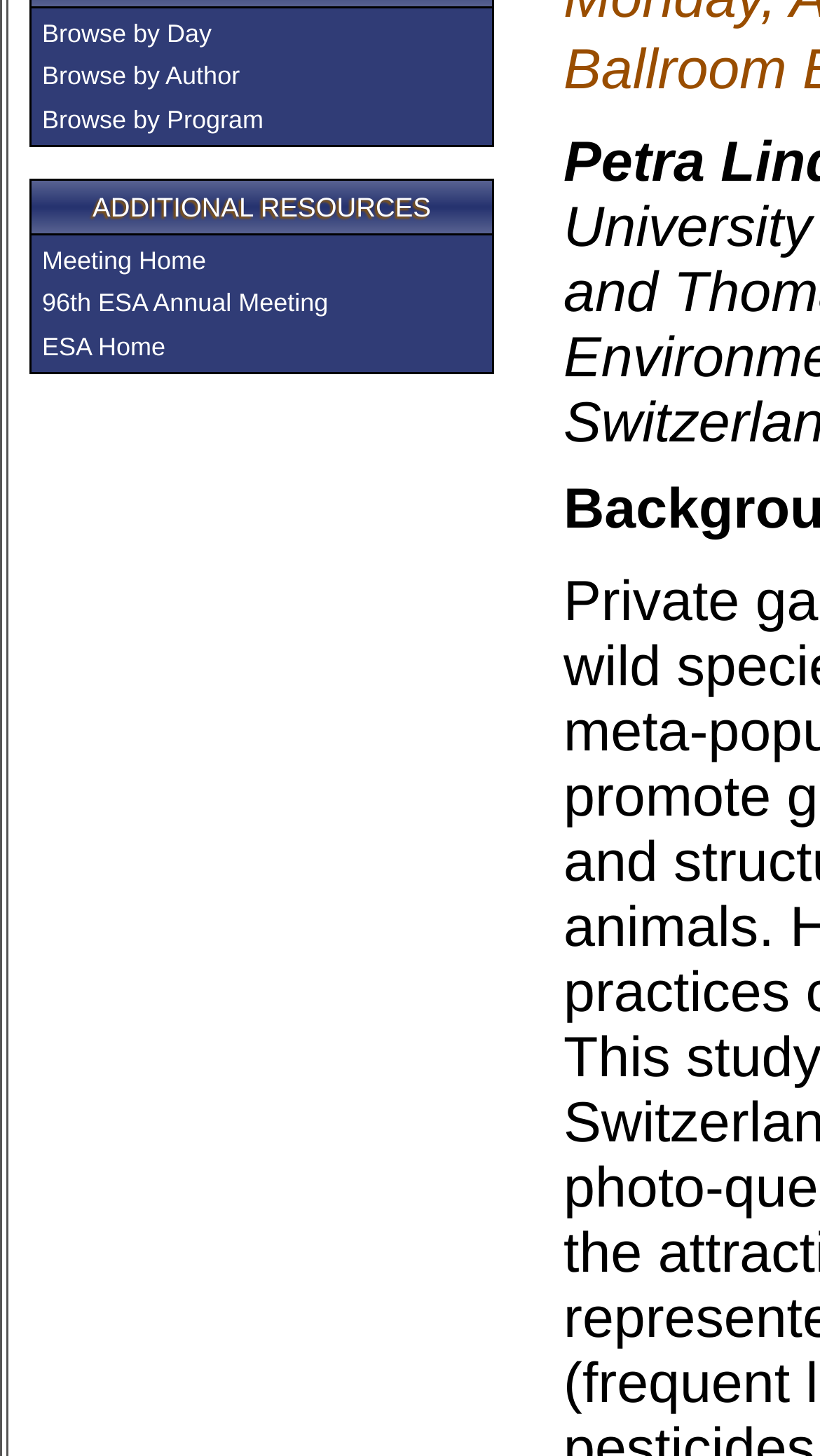Please specify the bounding box coordinates in the format (top-left x, top-left y, bottom-right x, bottom-right y), with all values as floating point numbers between 0 and 1. Identify the bounding box of the UI element described by: 96th ESA Annual Meeting

[0.051, 0.198, 0.4, 0.218]